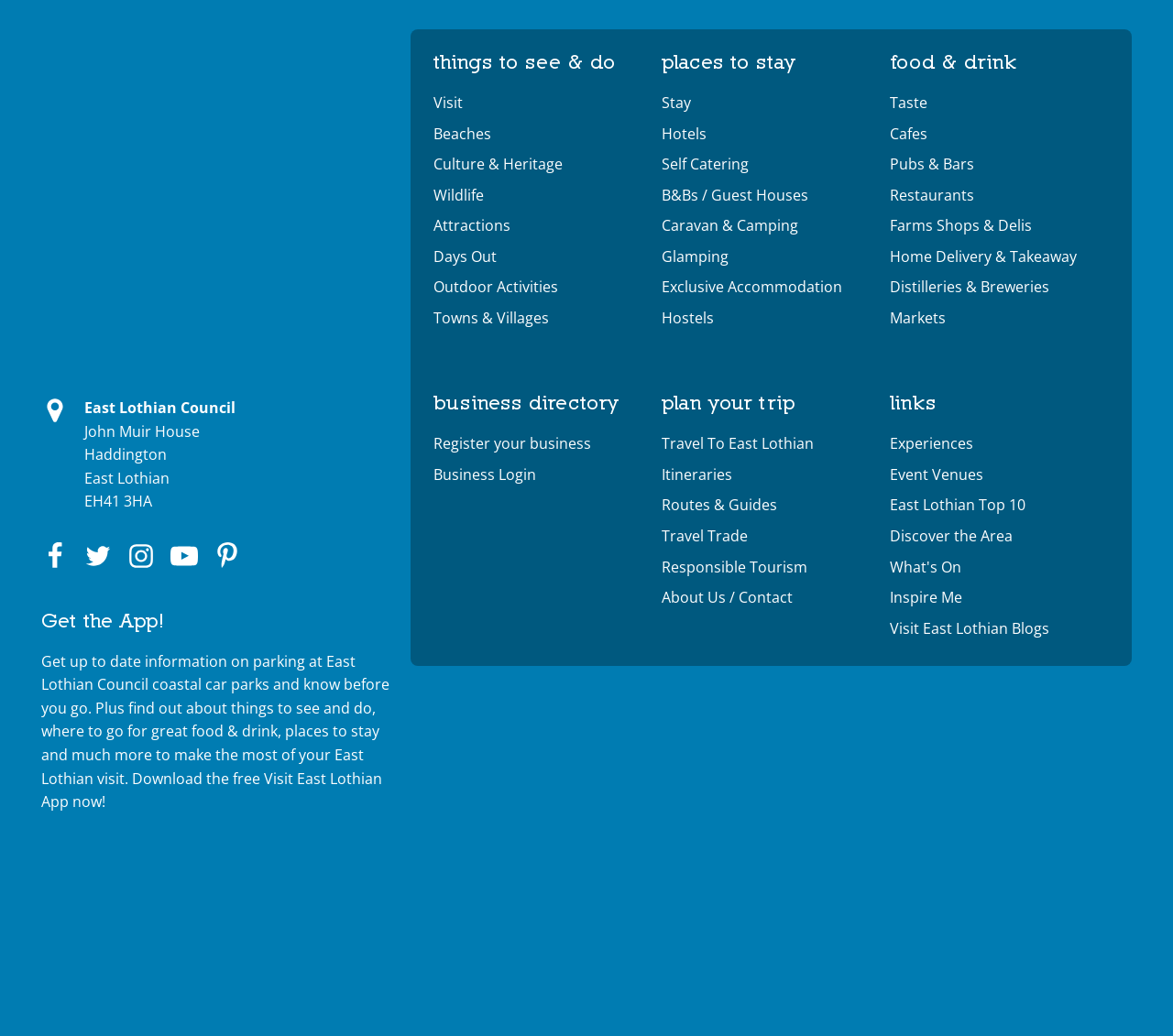Identify the bounding box coordinates of the clickable region necessary to fulfill the following instruction: "Plan your trip". The bounding box coordinates should be four float numbers between 0 and 1, i.e., [left, top, right, bottom].

[0.564, 0.375, 0.678, 0.417]